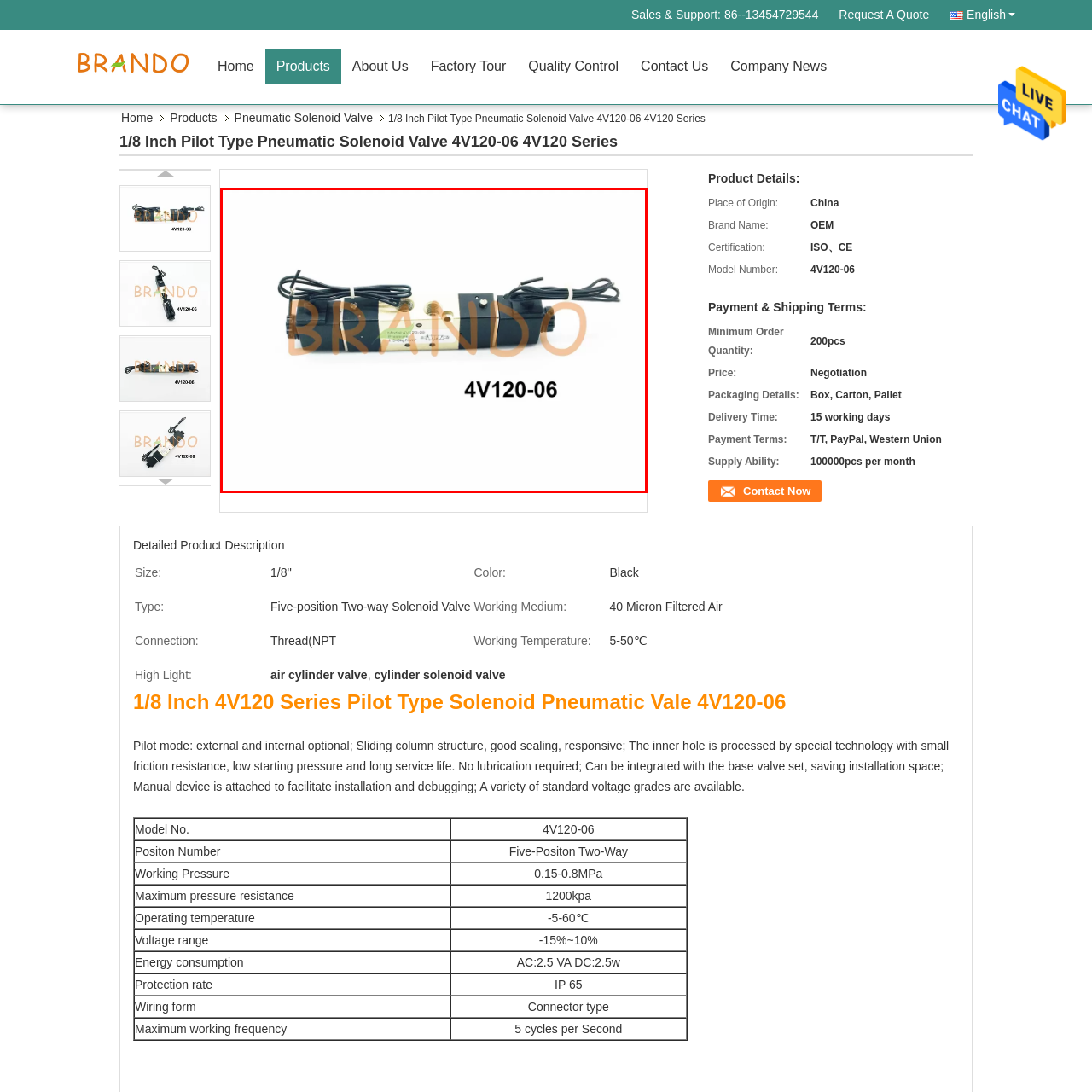Observe the content inside the red rectangle, What is the brand of the solenoid valve? 
Give your answer in just one word or phrase.

BRANDO